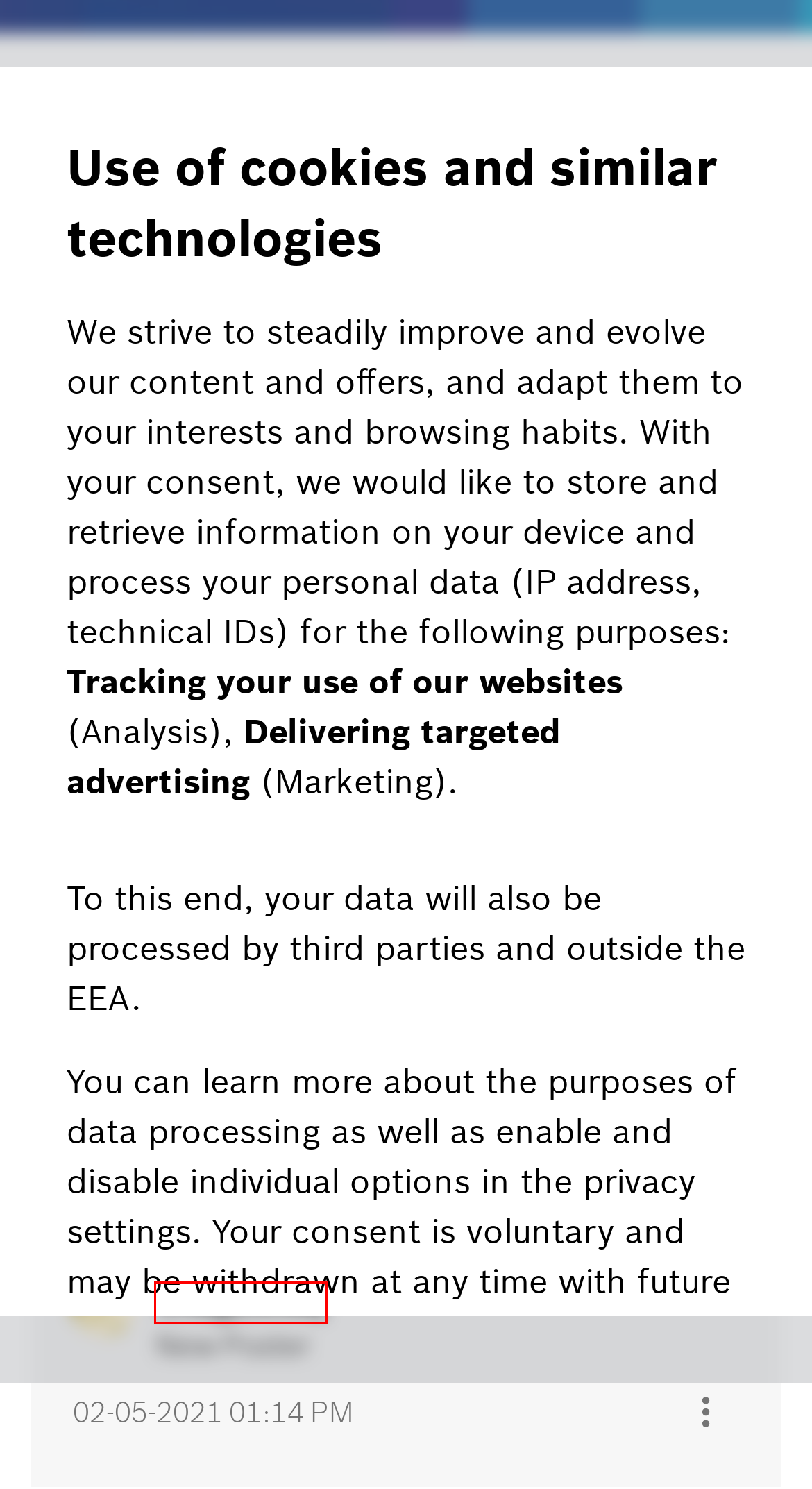Review the screenshot of a webpage that includes a red bounding box. Choose the most suitable webpage description that matches the new webpage after clicking the element within the red bounding box. Here are the candidates:
A. Bosch Sensortec Community
B. Supply chain | Bosch Global
C. About Jet
D. Contact | Bosch in Germany
E. Our company | Bosch Sensortec
F. Contact sales EU | Bosch Sensortec
G. Privacy-Statement
H. About CraigEmteq

H